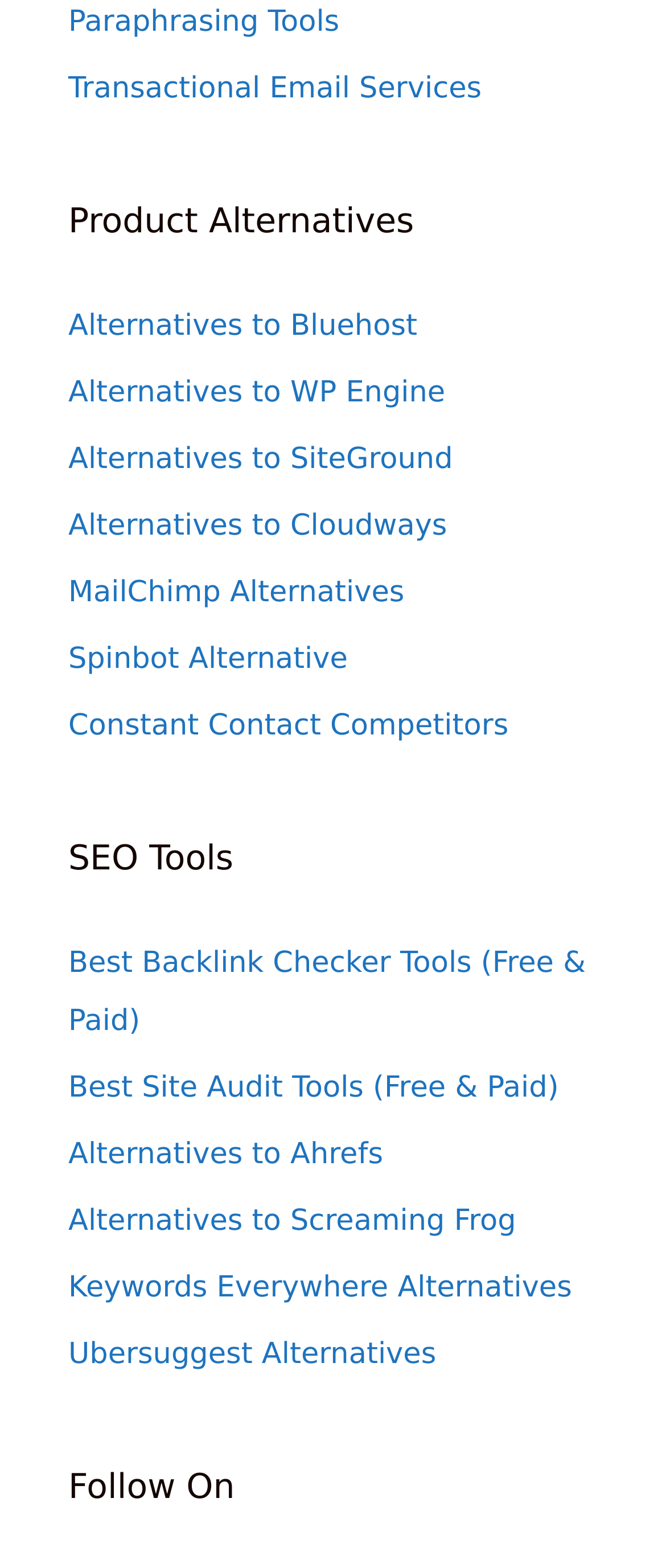Please answer the following question using a single word or phrase: 
How many headings are there on the webpage?

3